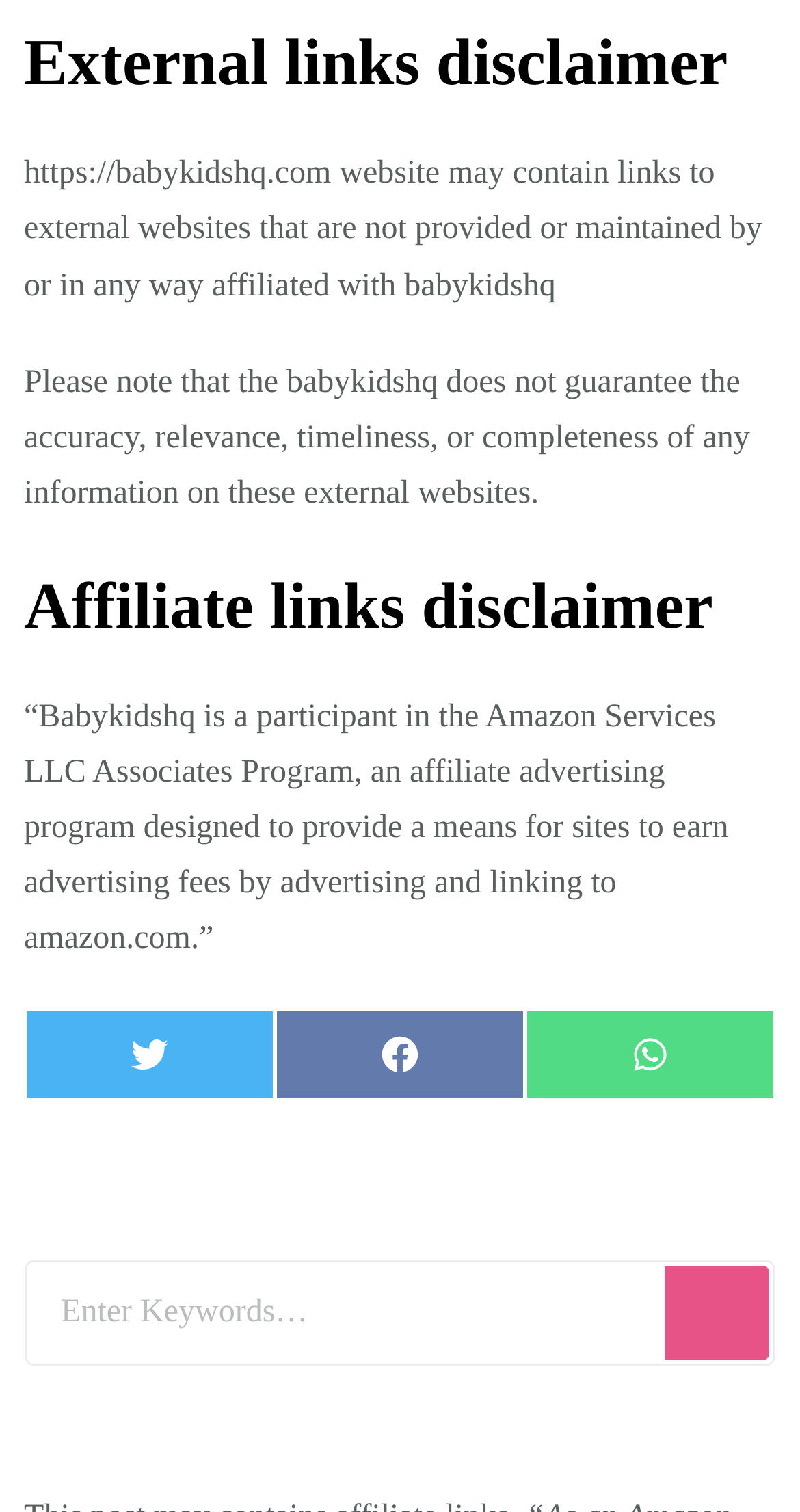Use the details in the image to answer the question thoroughly: 
How many social media sharing options are available?

The webpage has three social media sharing options, namely Share on Twitter, Share on Facebook, and Share on WhatsApp, which are represented by links at the bottom of the page.